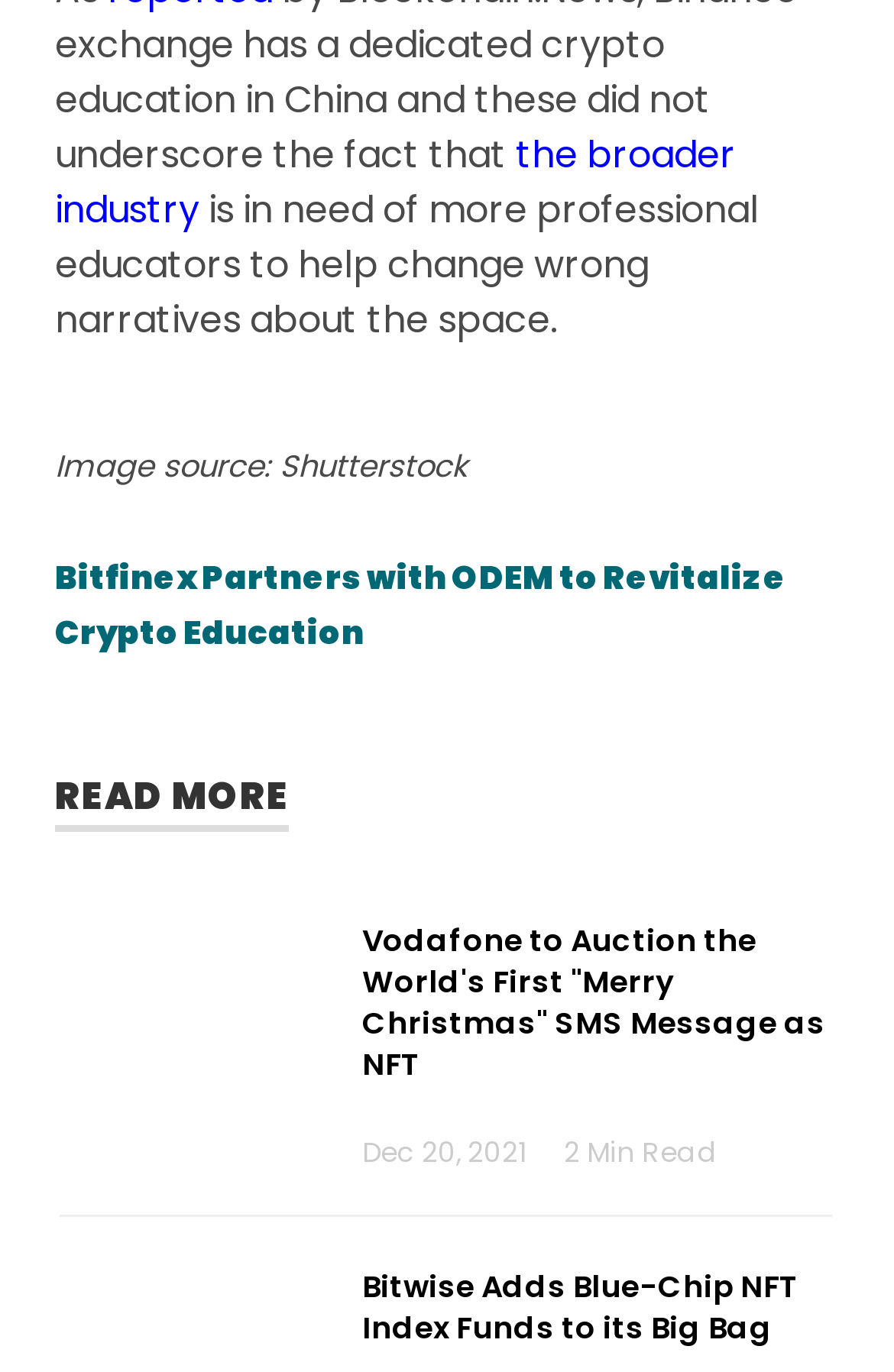Extract the bounding box of the UI element described as: "the broader industry".

[0.062, 0.094, 0.823, 0.172]